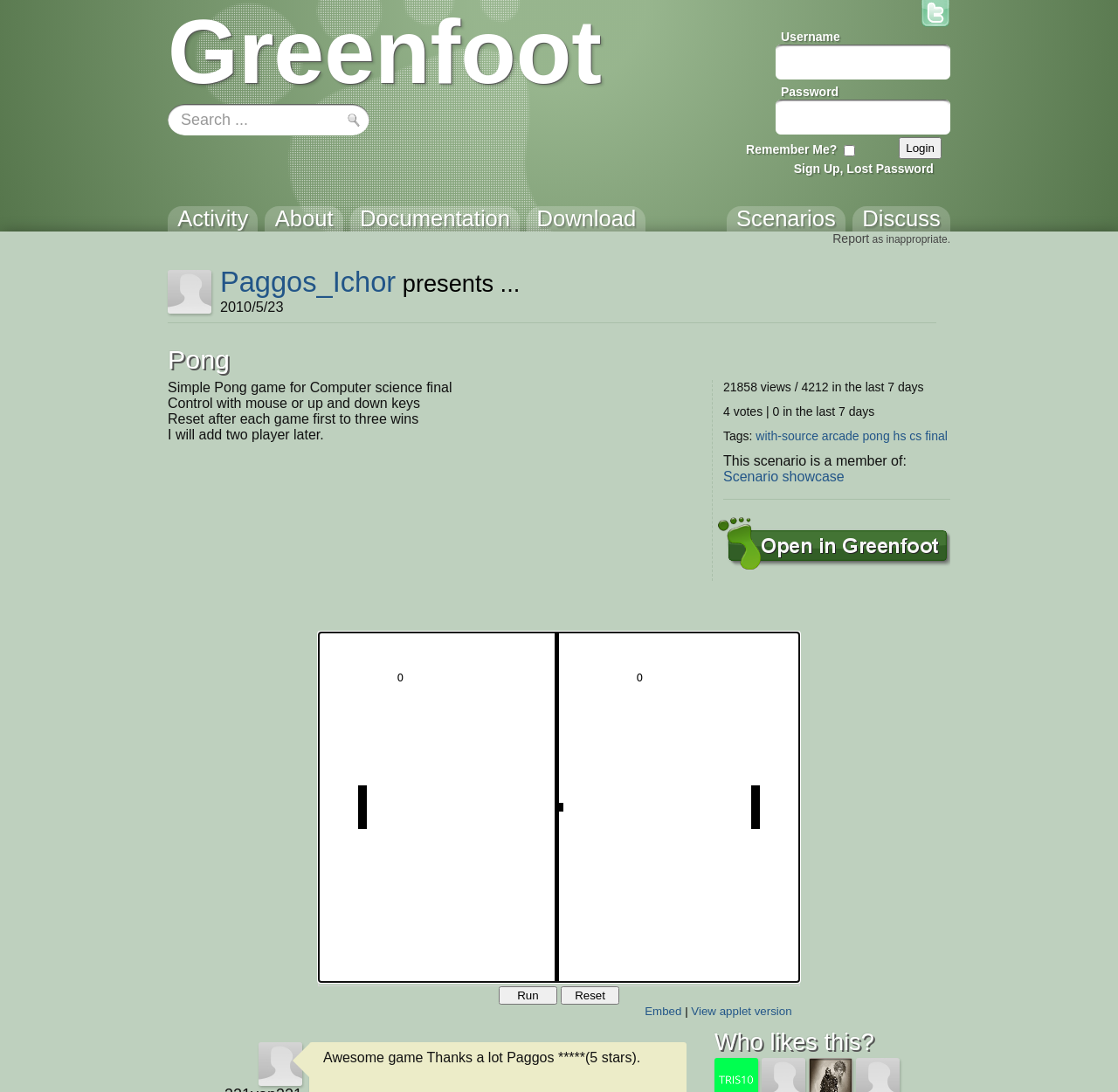What is the author of the Pong game?
Please give a detailed and elaborate explanation in response to the question.

The author's name 'Paggos_Ichor' is mentioned in the webpage content, along with a description of the game and its features.